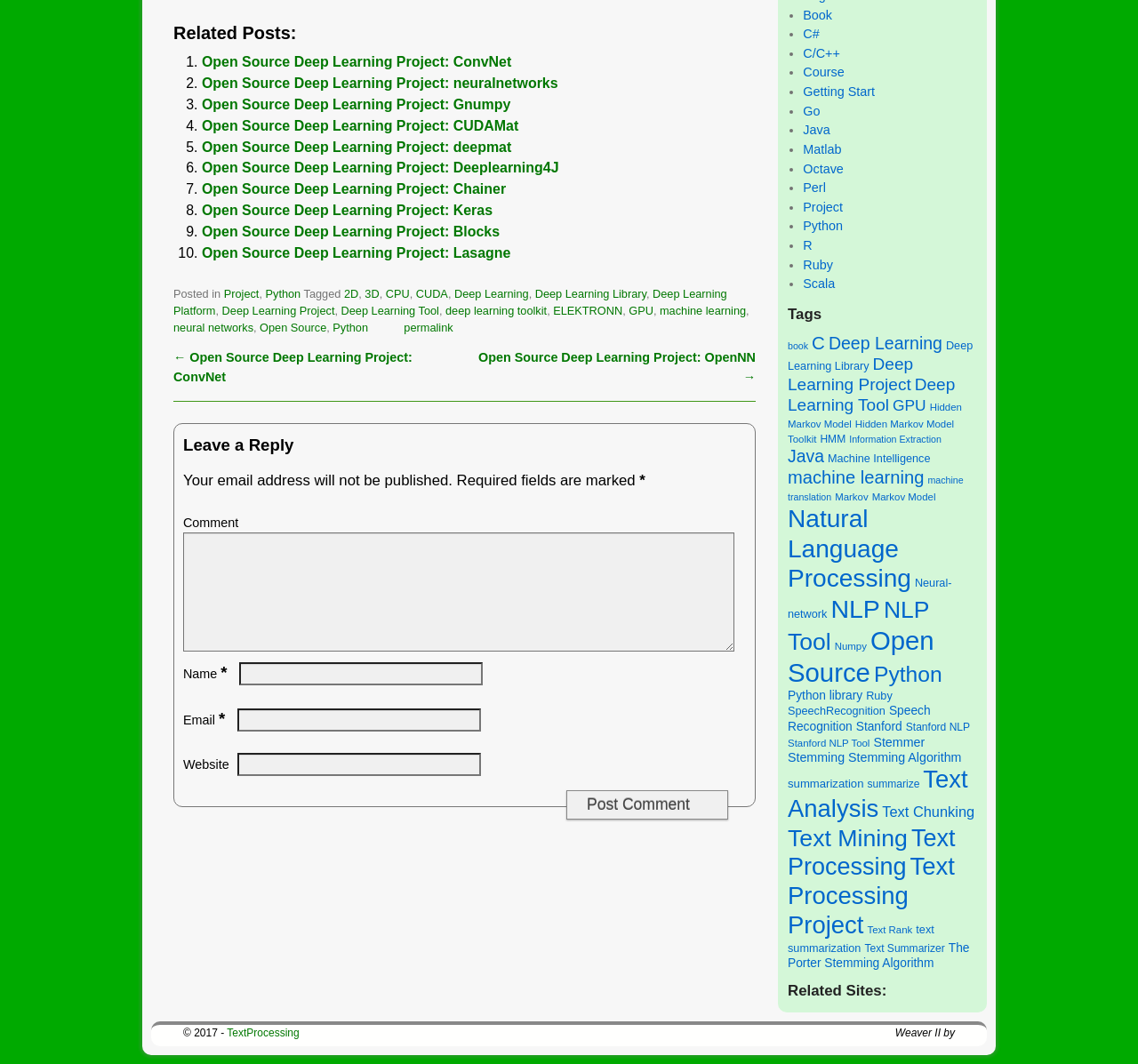Determine the bounding box coordinates of the region I should click to achieve the following instruction: "Click on the link 'Open Source Deep Learning Project: ConvNet'". Ensure the bounding box coordinates are four float numbers between 0 and 1, i.e., [left, top, right, bottom].

[0.177, 0.051, 0.449, 0.065]